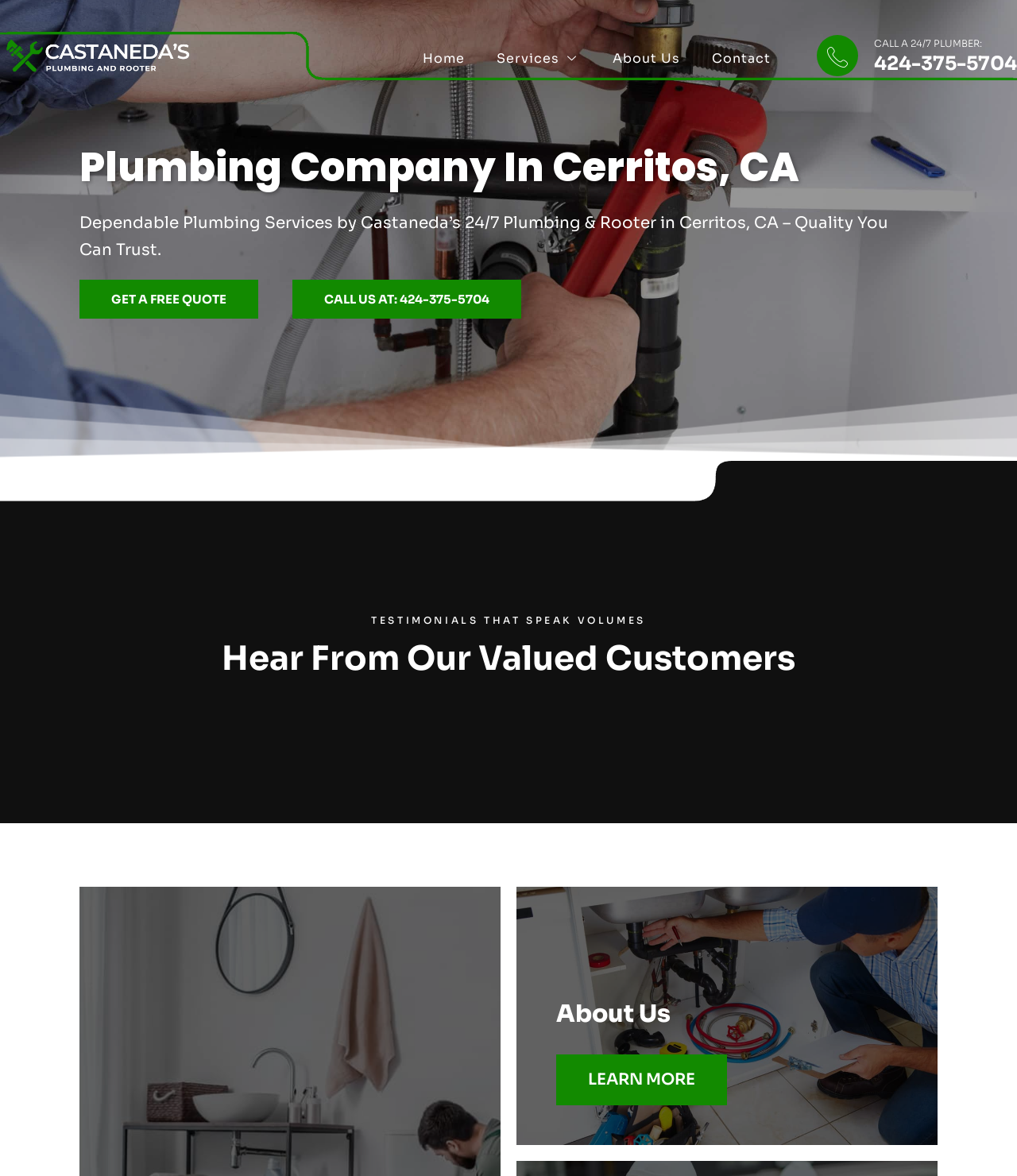What is the name of the plumbing company?
Please provide a single word or phrase as the answer based on the screenshot.

Castaneda's 24/7 Plumbing & Rooter